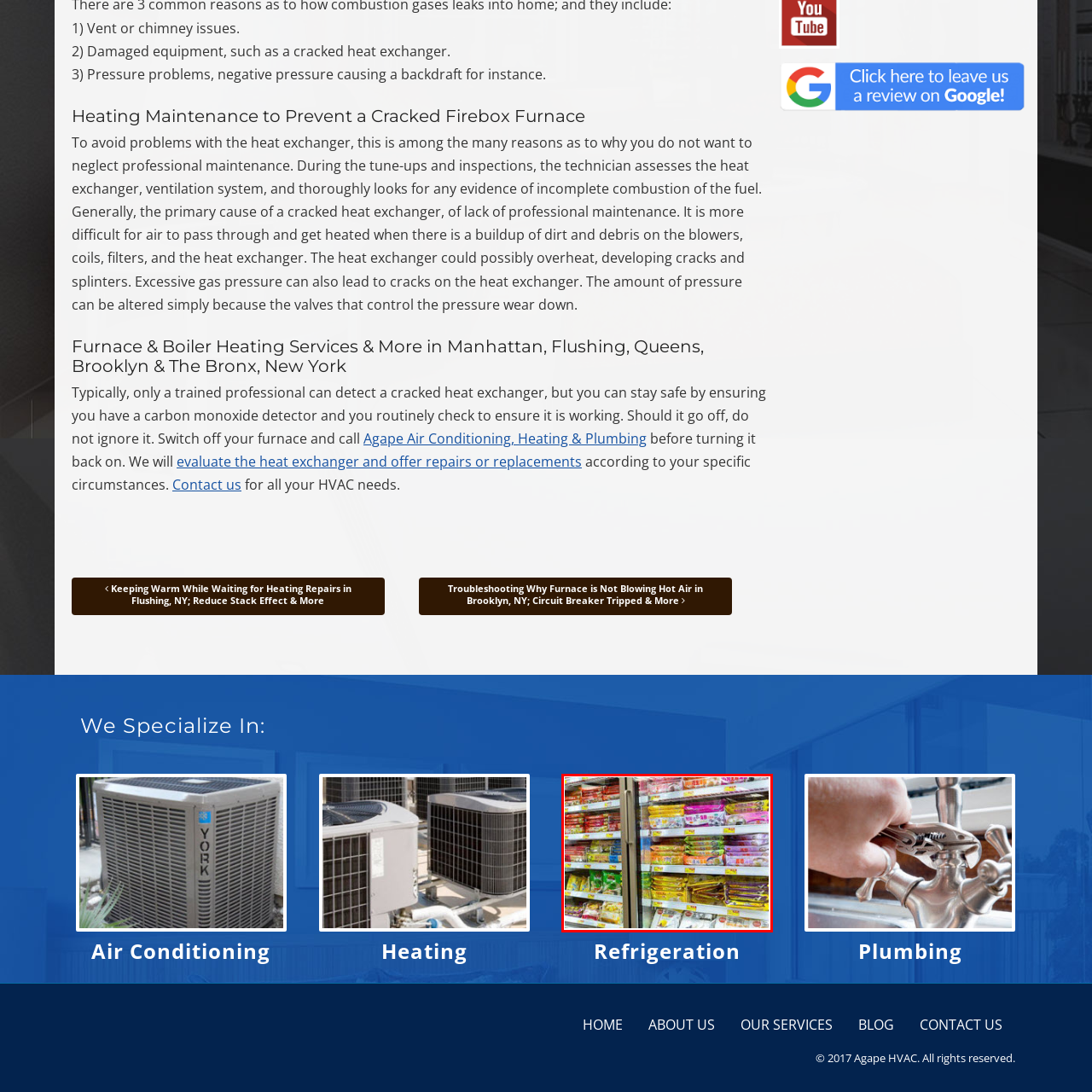What is the diversity of choices available to shoppers?
Analyze the image within the red bounding box and respond to the question with a detailed answer derived from the visual content.

The image highlights the diversity of choices available to shoppers, making it easy to find different types of frozen meals suitable for any culinary preference or occasion, which implies that the diversity of choices is in terms of different types of frozen meals.